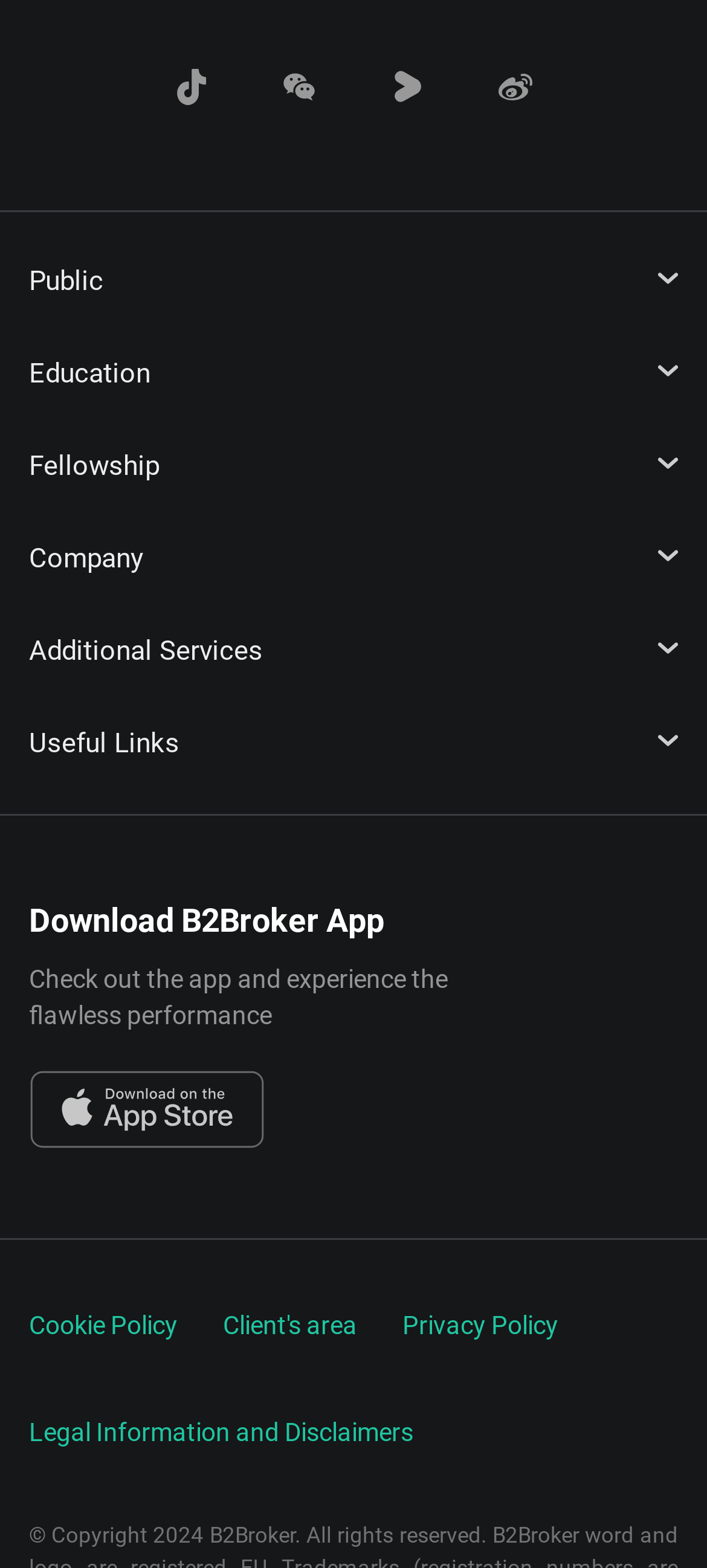Can you find the bounding box coordinates for the element to click on to achieve the instruction: "Read about How to launch Multi Asset-broker"?

[0.127, 0.412, 0.567, 0.431]